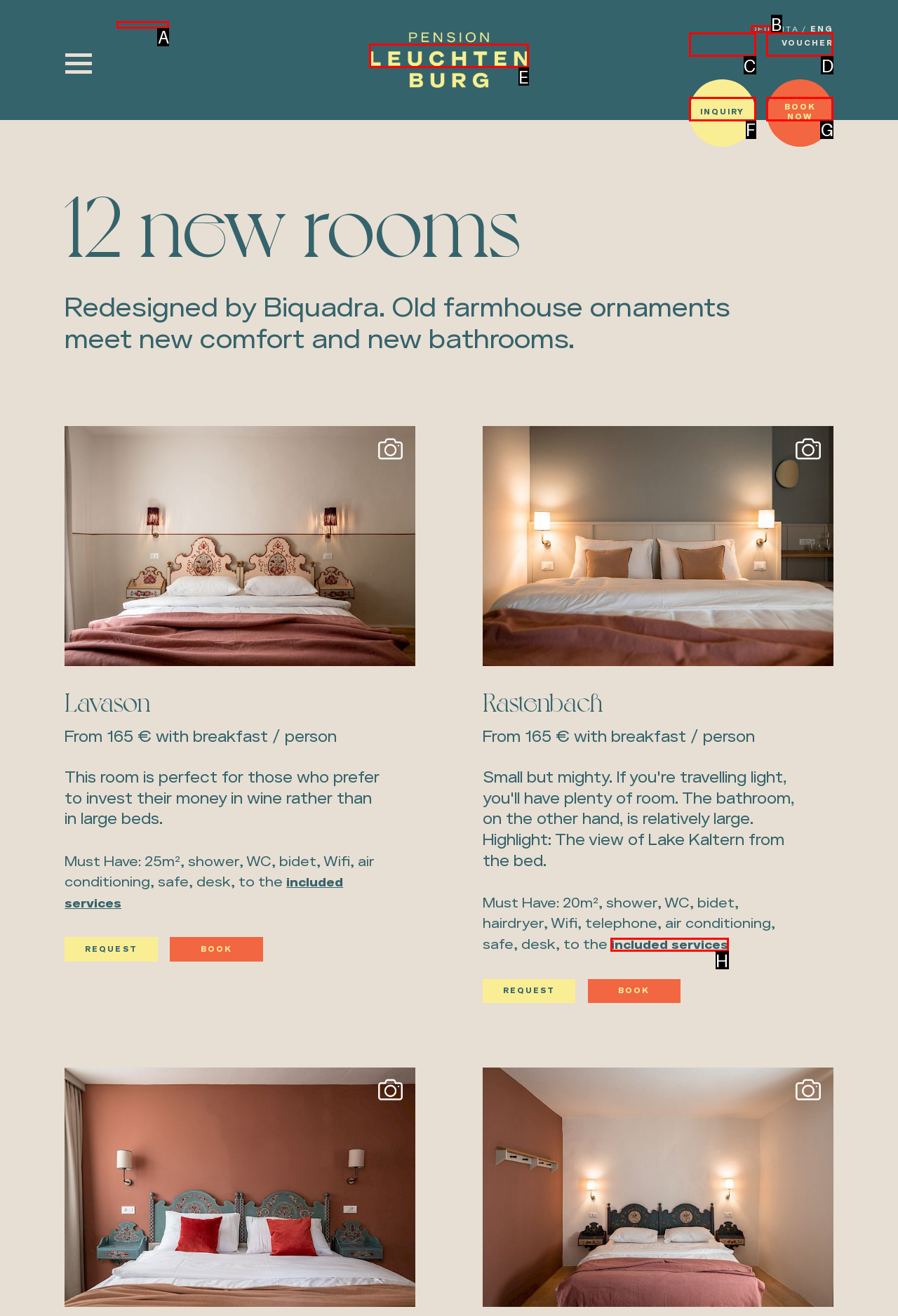Which option should you click on to fulfill this task: View included services of Rastenbach room? Answer with the letter of the correct choice.

H